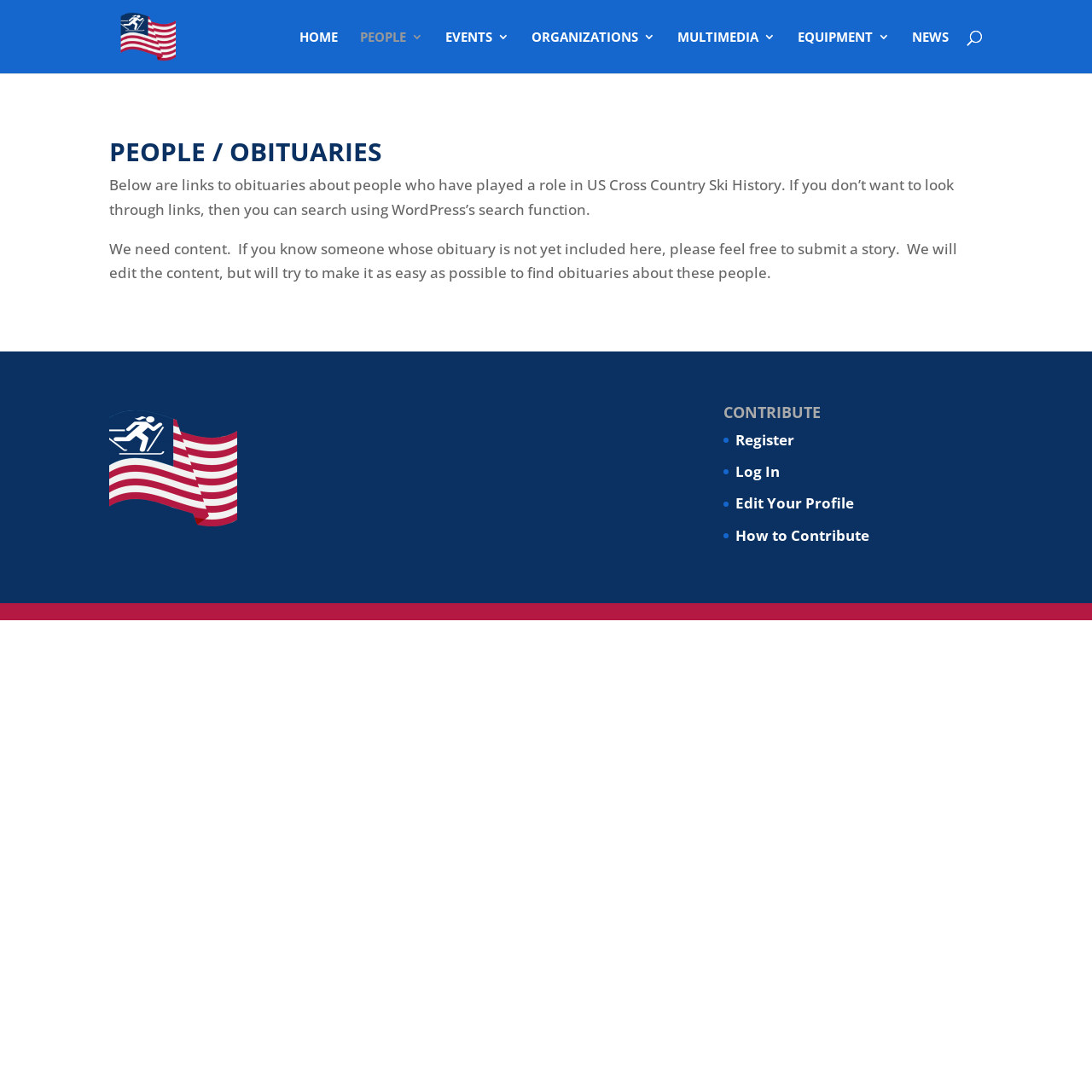What is the main topic of this webpage?
Please ensure your answer is as detailed and informative as possible.

Based on the webpage content, especially the heading 'PEOPLE / OBITUARIES' and the text 'Below are links to obituaries about people who have played a role in US Cross Country Ski History.', it is clear that the main topic of this webpage is obituaries.